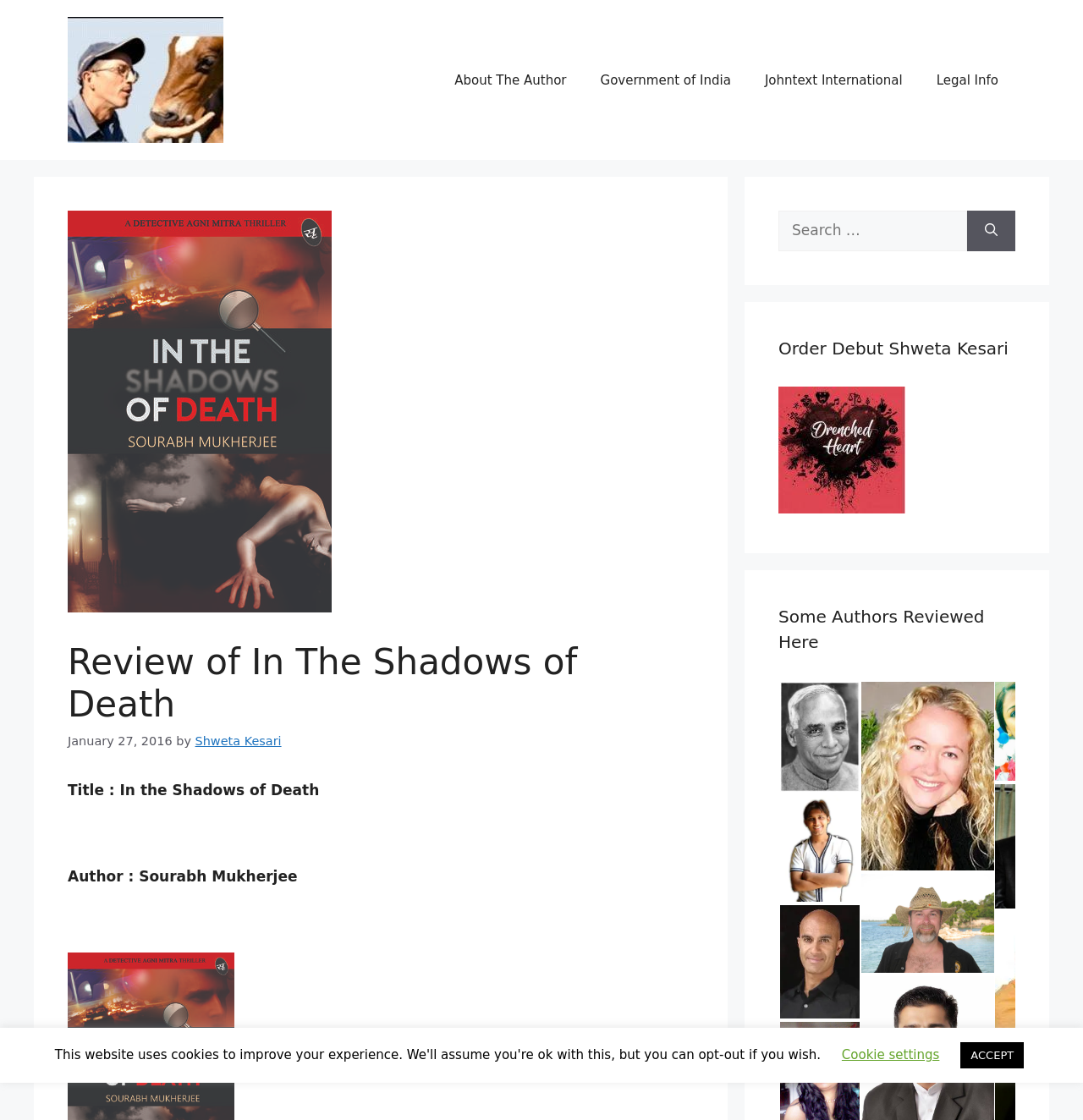How many authors are listed in the 'Some Authors Reviewed Here' section?
Please answer the question with as much detail and depth as you can.

I found the answer by looking at the section titled 'Some Authors Reviewed Here', where I counted 5 links to authors' photos and names. This suggests that there are 5 authors listed in this section.